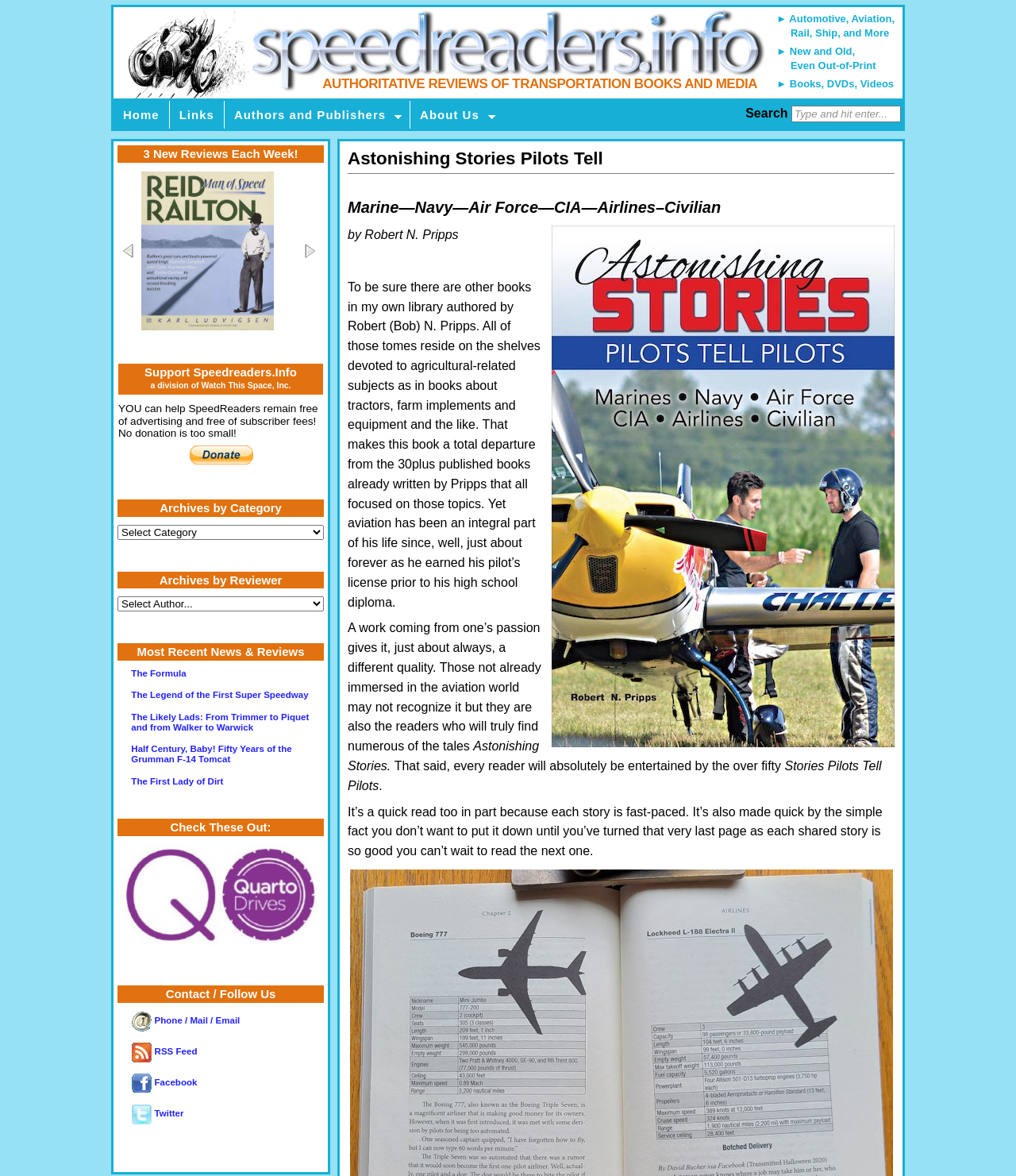Find and specify the bounding box coordinates that correspond to the clickable region for the instruction: "Search for a book".

[0.779, 0.09, 0.887, 0.104]